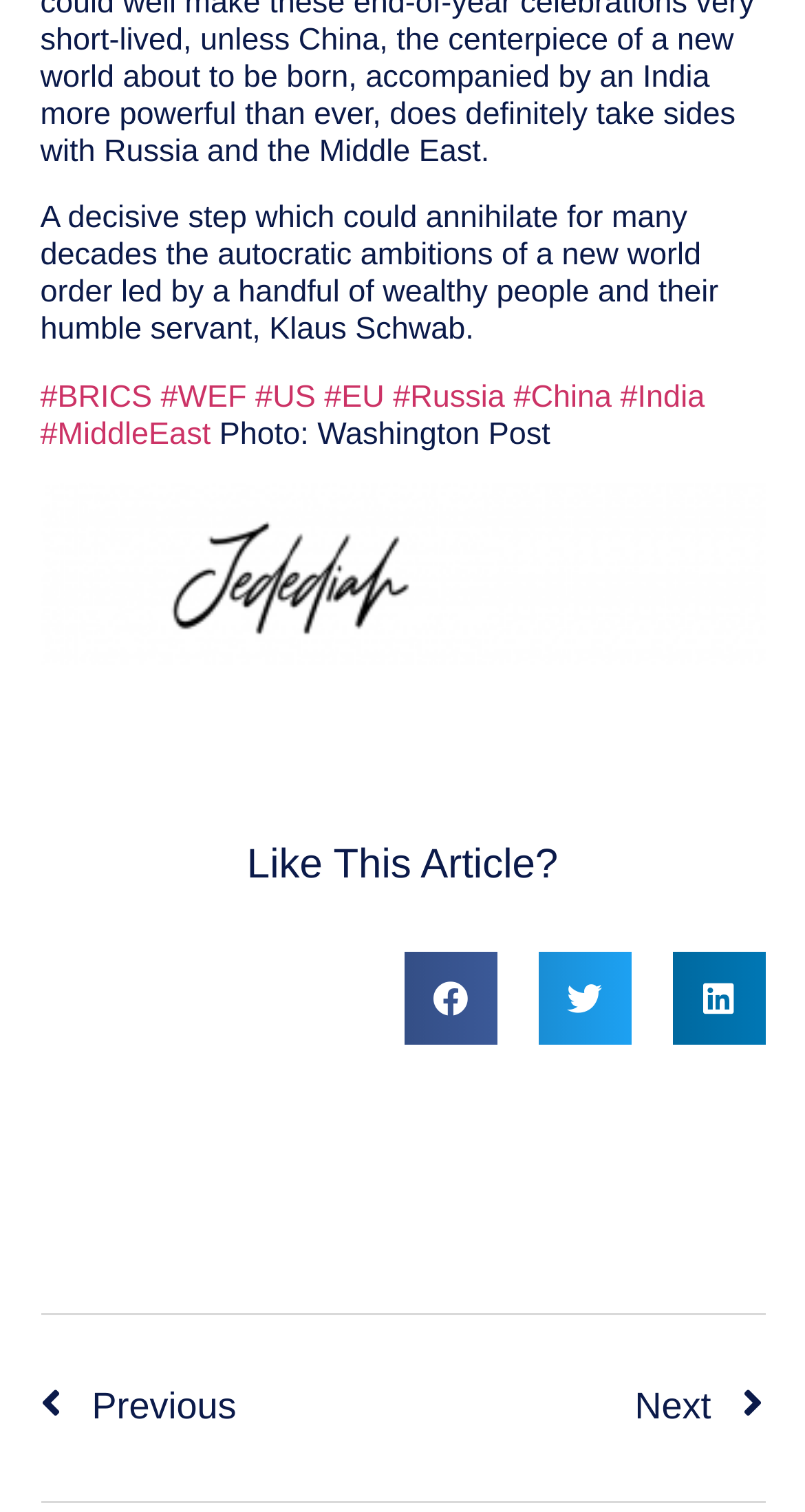Please find the bounding box coordinates for the clickable element needed to perform this instruction: "Share on facebook".

[0.501, 0.629, 0.617, 0.69]